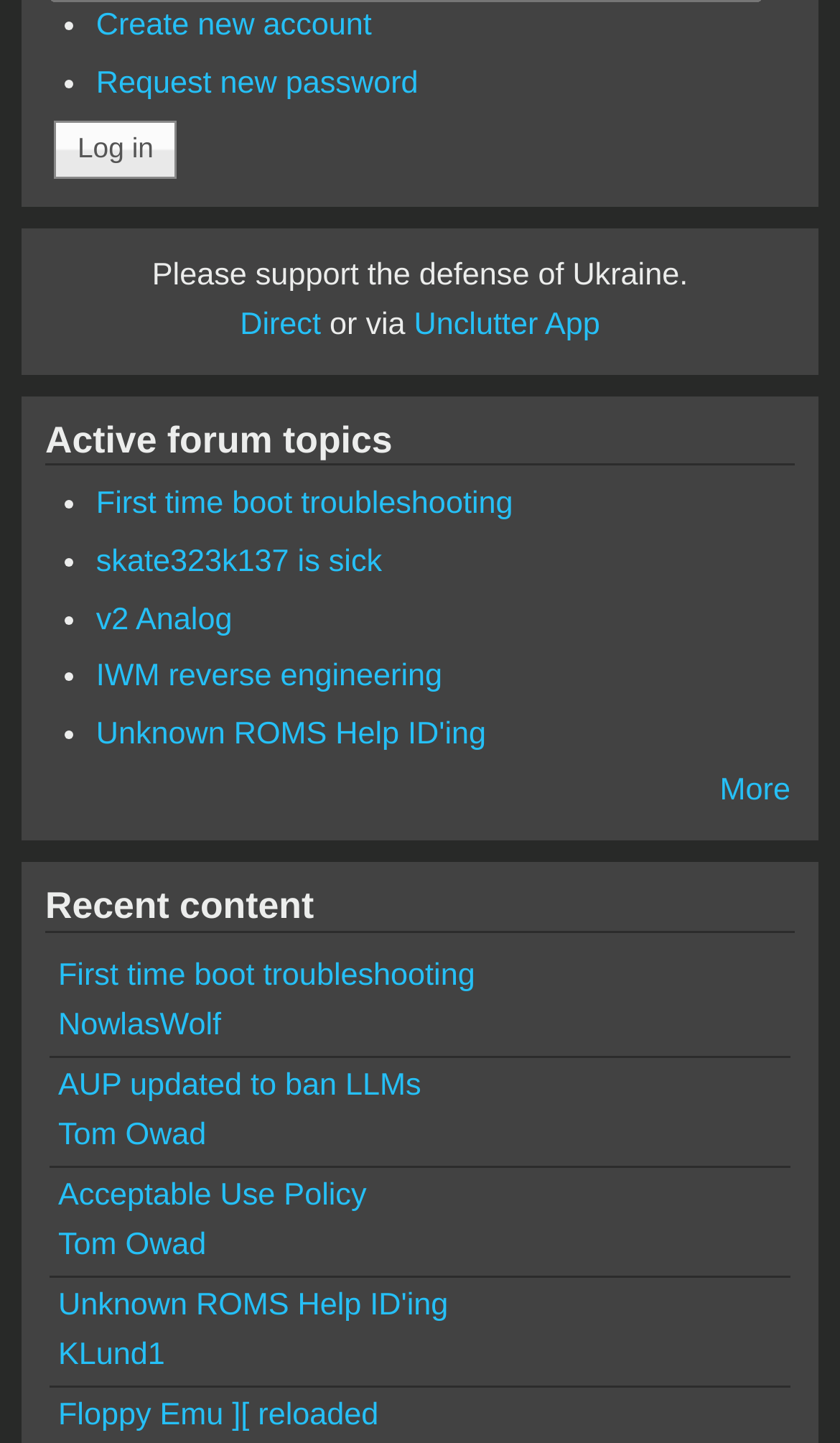Determine the bounding box coordinates of the element that should be clicked to execute the following command: "Create new account".

[0.114, 0.006, 0.443, 0.03]